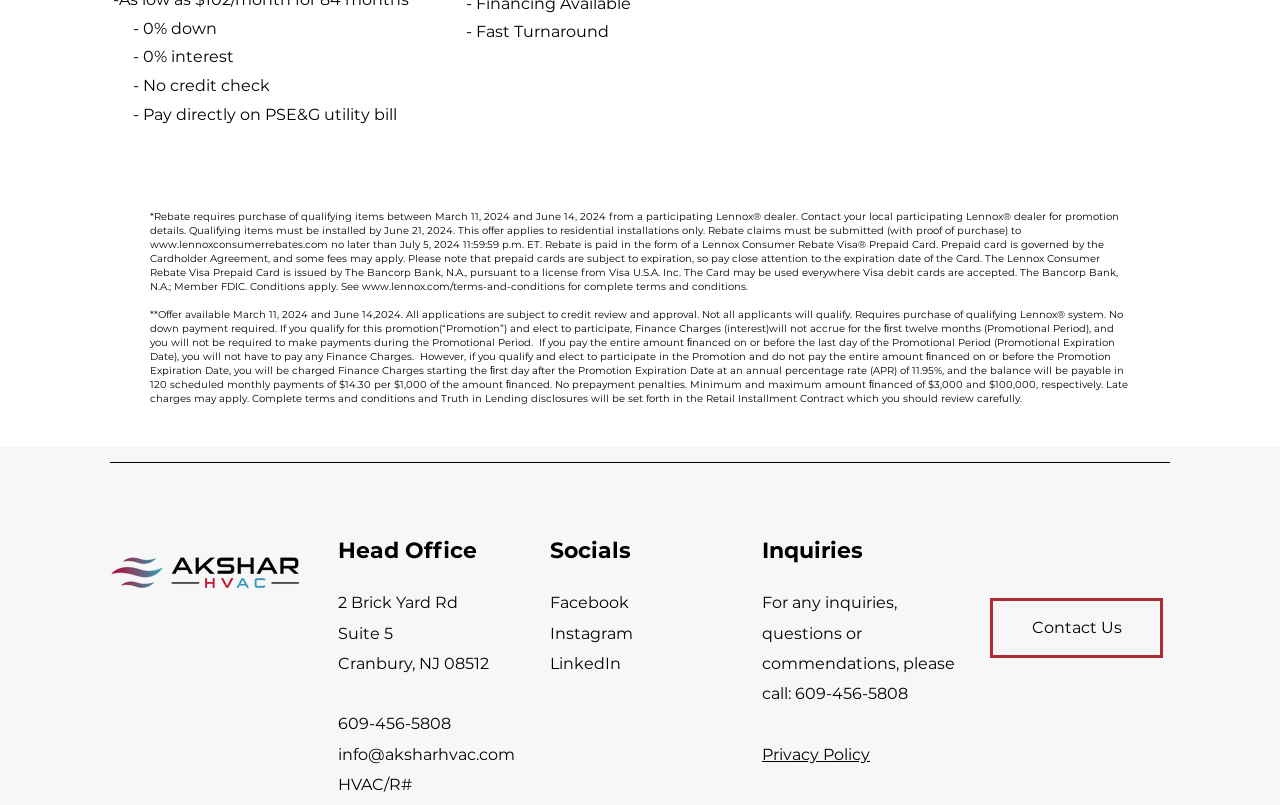Locate the bounding box coordinates of the clickable area needed to fulfill the instruction: "Visit the Lennox consumer rebates website".

[0.117, 0.296, 0.256, 0.312]